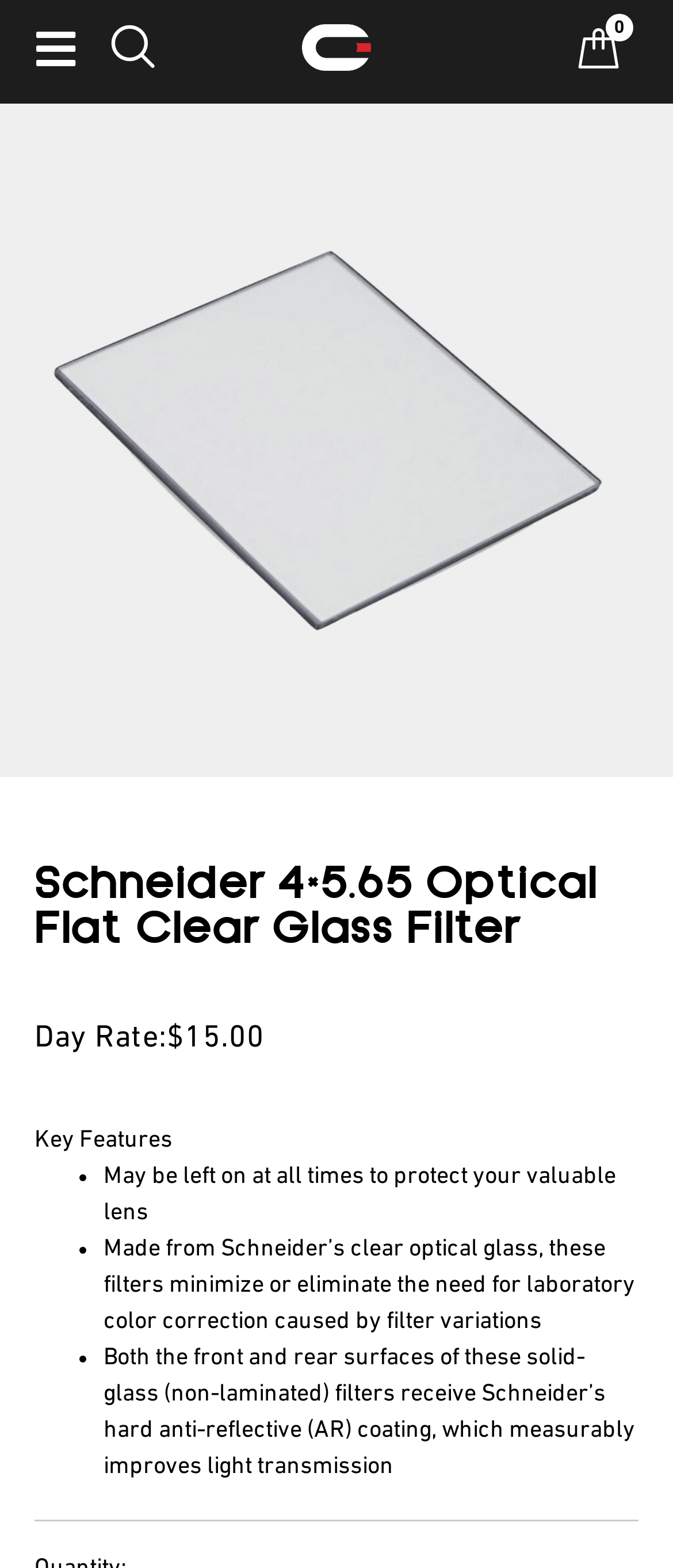Respond to the question with just a single word or phrase: 
What is the purpose of the Schneider filter?

To protect the lens